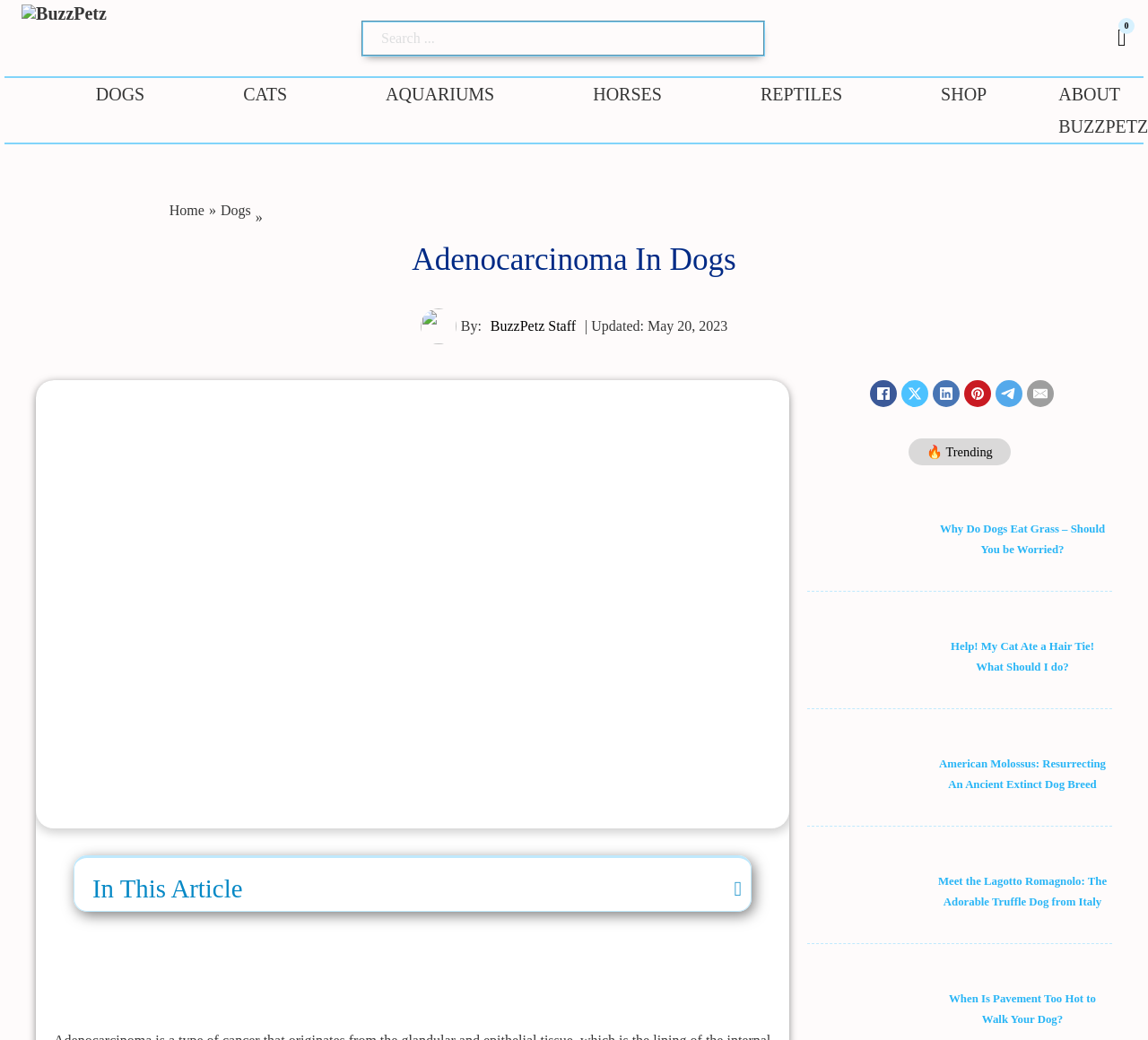Determine the main headline from the webpage and extract its text.

Adenocarcinoma In Dogs